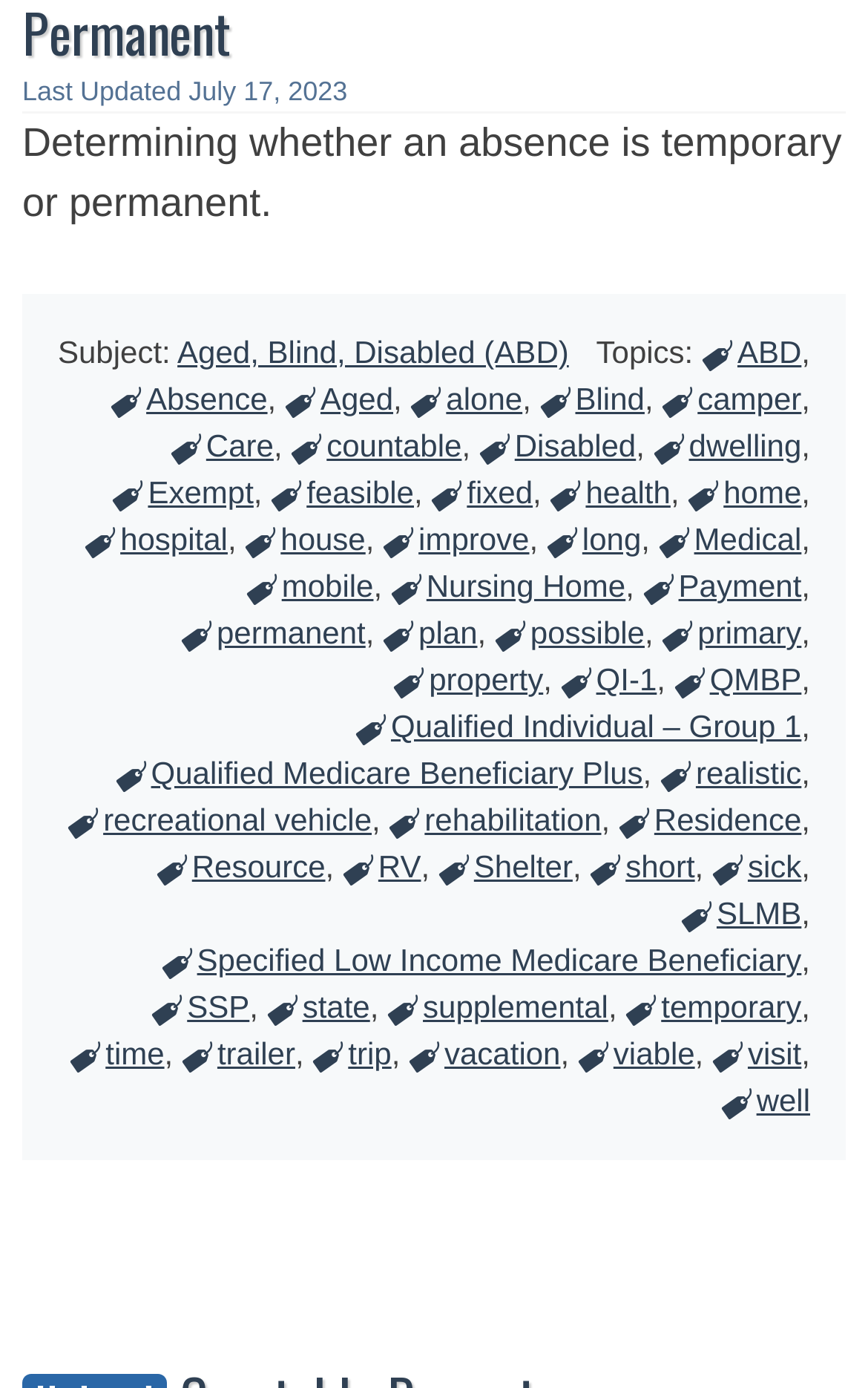Please determine the bounding box coordinates of the area that needs to be clicked to complete this task: 'View 'Qualified Individual – Group 1''. The coordinates must be four float numbers between 0 and 1, formatted as [left, top, right, bottom].

[0.409, 0.507, 0.923, 0.541]